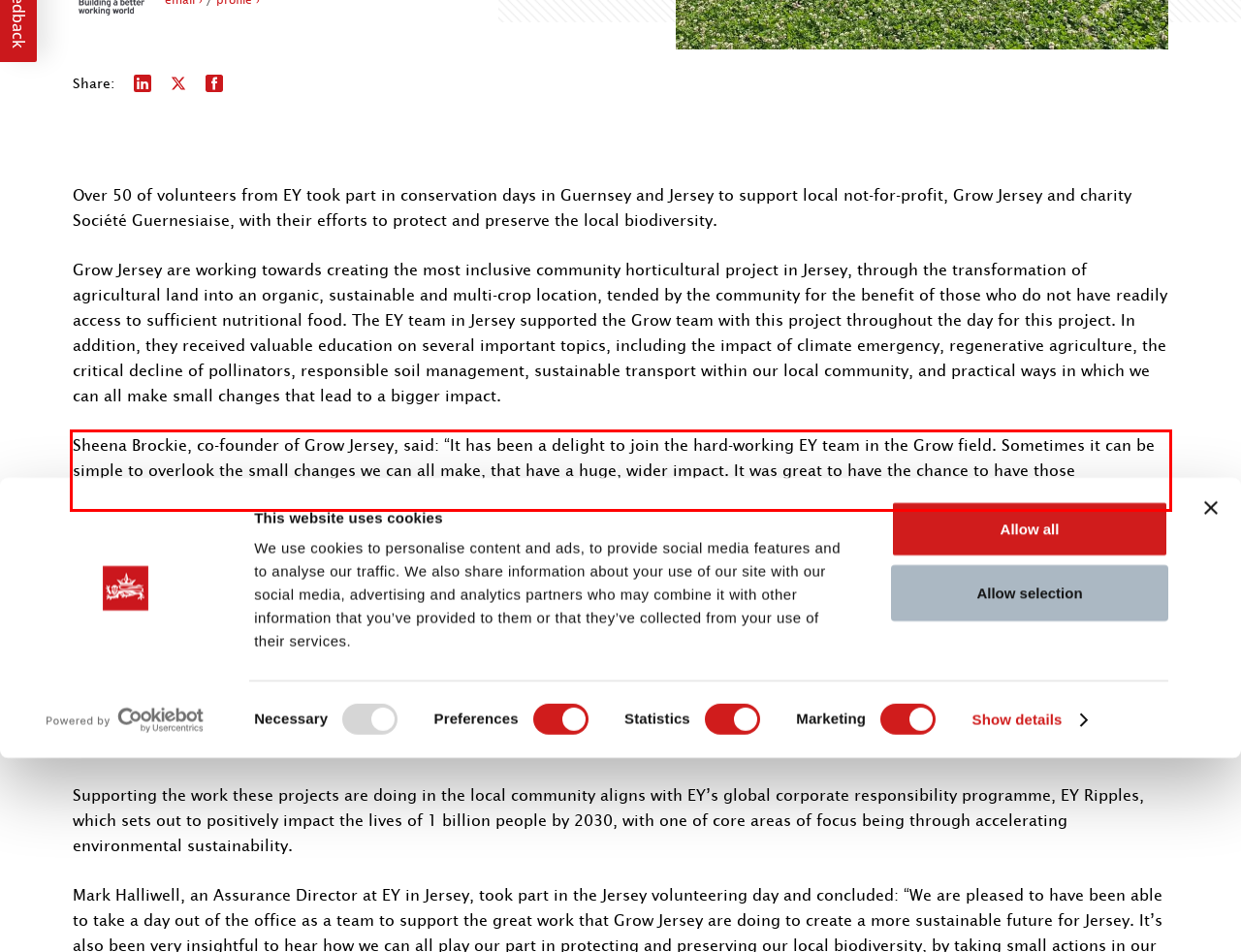Using the provided screenshot of a webpage, recognize the text inside the red rectangle bounding box by performing OCR.

Sheena Brockie, co-founder of Grow Jersey, said: “It has been a delight to join the hard-working EY team in the Grow field. Sometimes it can be simple to overlook the small changes we can all make, that have a huge, wider impact. It was great to have the chance to have those conversations, whilst working the land and tending to the fruit trees and vegetables, which will be used to support our wider community.”